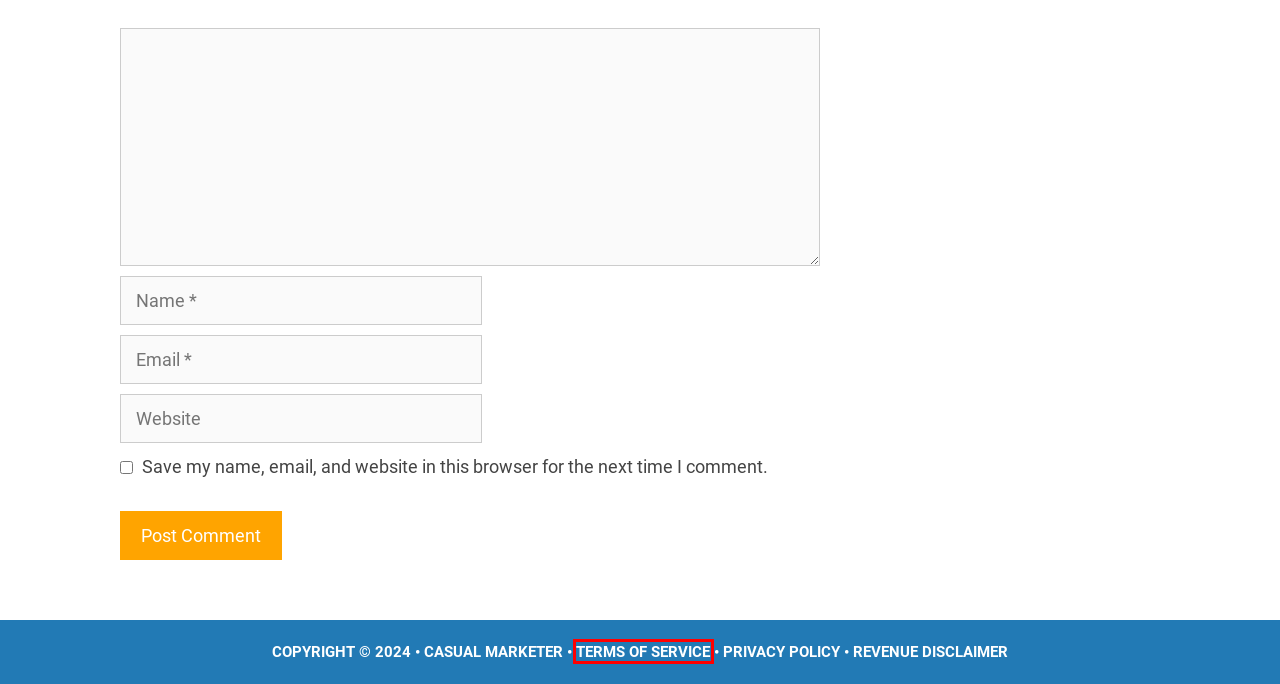Given a screenshot of a webpage with a red bounding box highlighting a UI element, determine which webpage description best matches the new webpage that appears after clicking the highlighted element. Here are the candidates:
A. Amazon.com
B. Casual Marketer Monthly Newsletter is Closed! - Casual Marketer
C. Terms of Service - Casual Marketer
D. Revenue Disclaimer - Casual Marketer
E. About Casual Marketer - Casual Marketer
F. Online Business For The Busy Person - Casual Marketer
G. Privacy Policy - Casual Marketer
H. Business Coaching Program - Casual Marketer

C